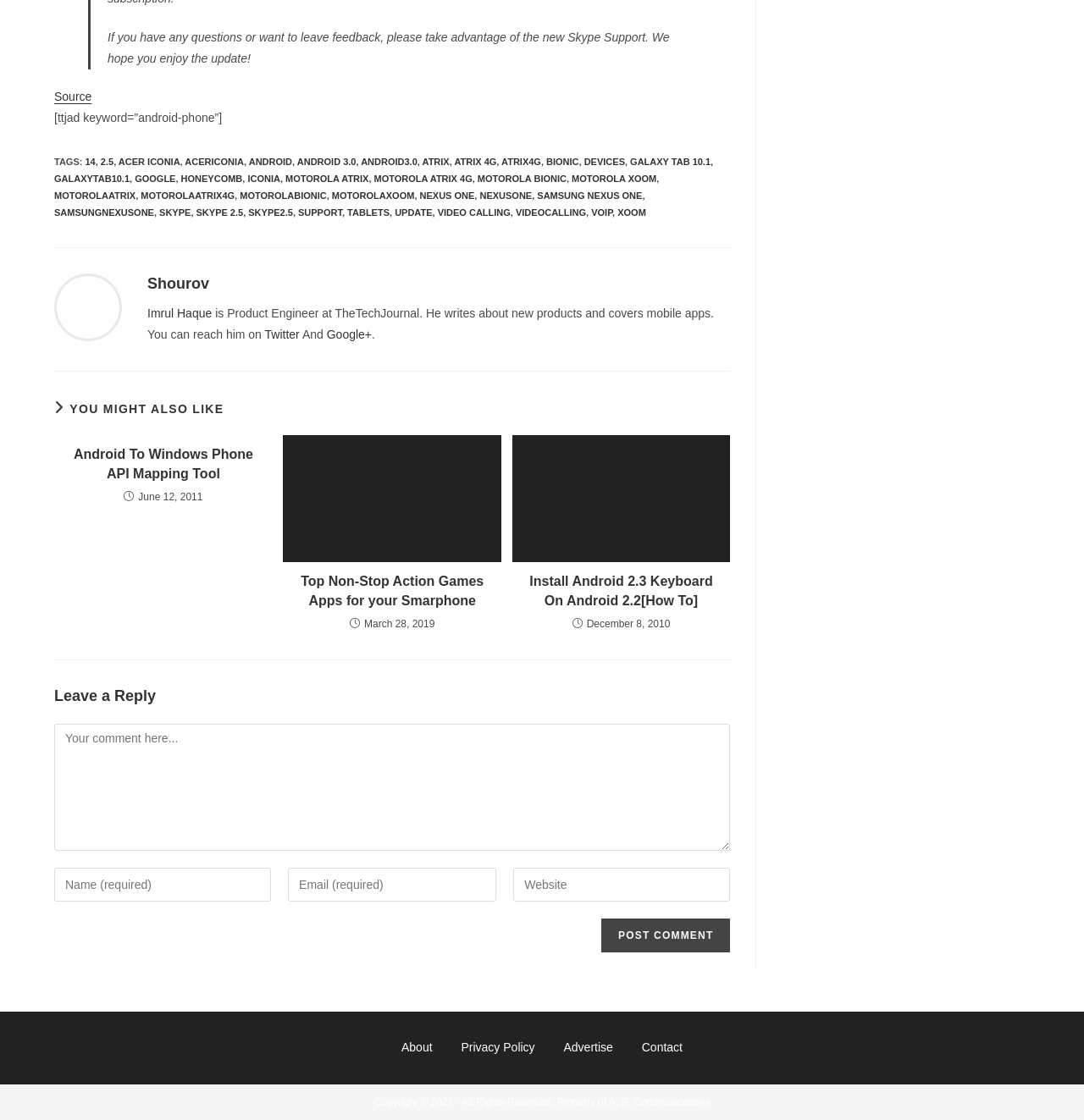Please find the bounding box for the following UI element description. Provide the coordinates in (top-left x, top-left y, bottom-right x, bottom-right y) format, with values between 0 and 1: title="Visit author page"

[0.05, 0.267, 0.112, 0.279]